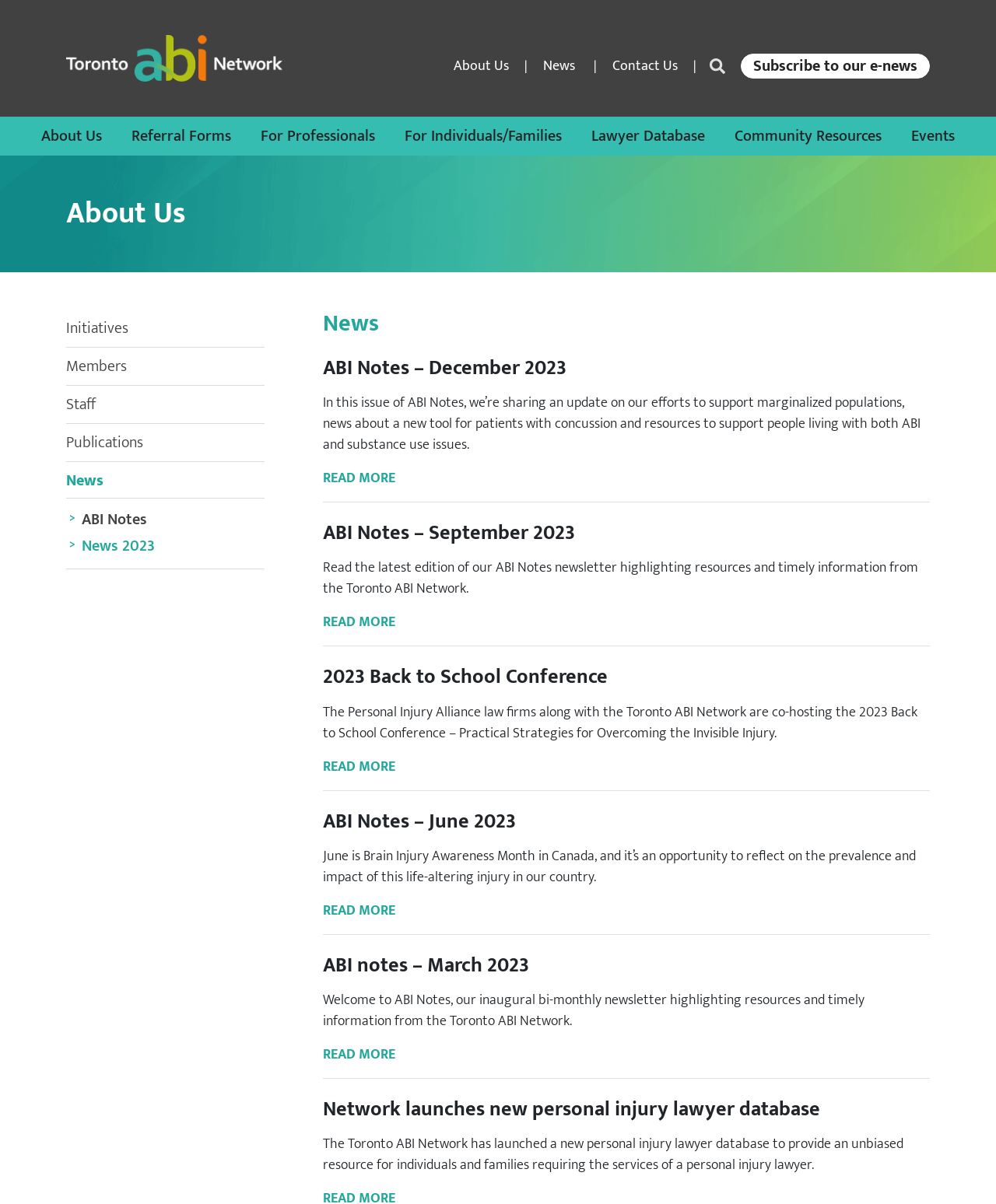Identify the bounding box of the UI element described as follows: "alt="Toronto ABI Network"". Provide the coordinates as four float numbers in the range of 0 to 1 [left, top, right, bottom].

[0.066, 0.029, 0.284, 0.068]